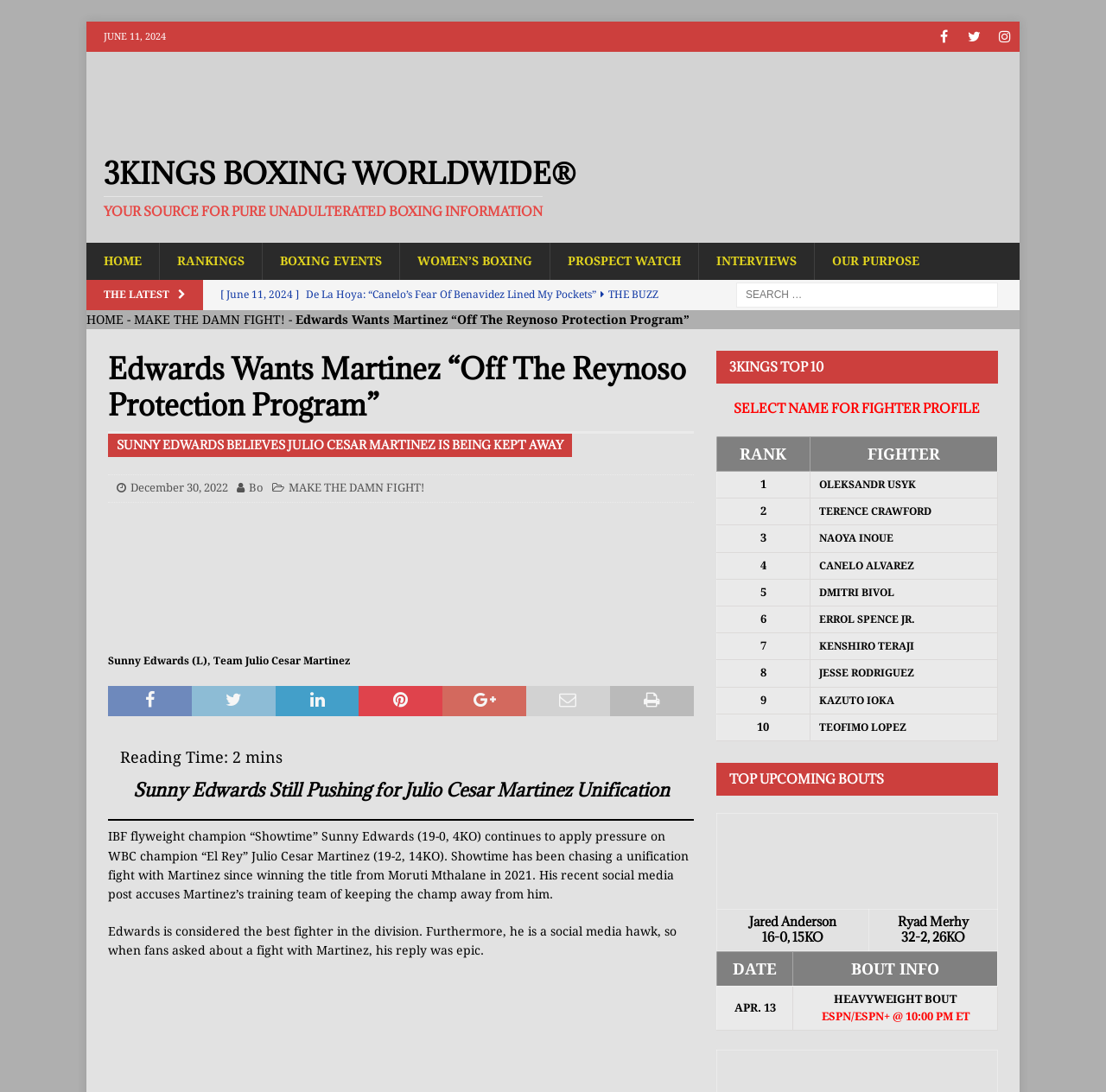Determine the bounding box coordinates of the clickable area required to perform the following instruction: "Read the article about Sunny Edwards and Julio Cesar Martinez". The coordinates should be represented as four float numbers between 0 and 1: [left, top, right, bottom].

[0.267, 0.286, 0.623, 0.299]